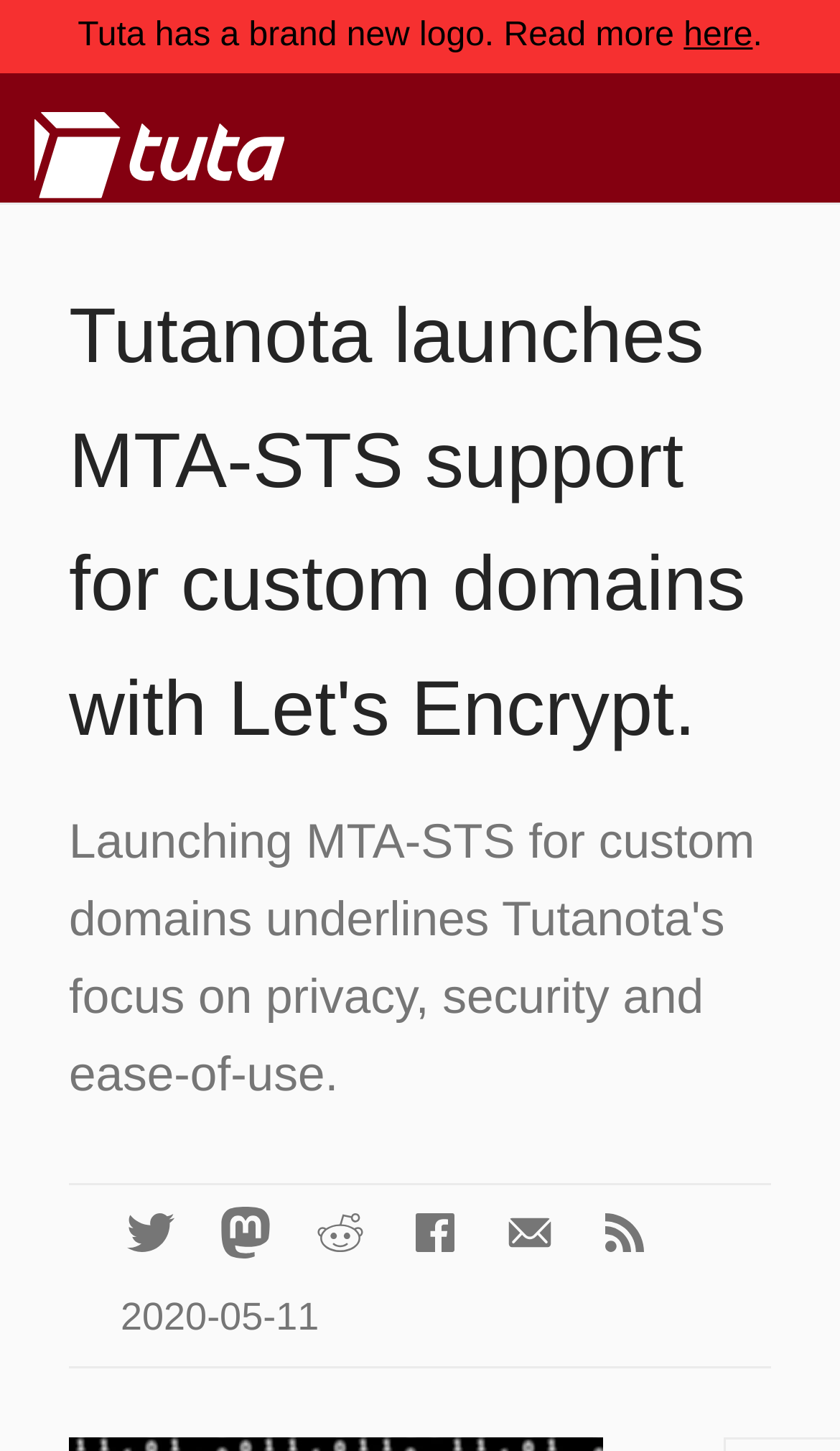Please answer the following question using a single word or phrase: 
What is the logo of Tutanota?

New logo